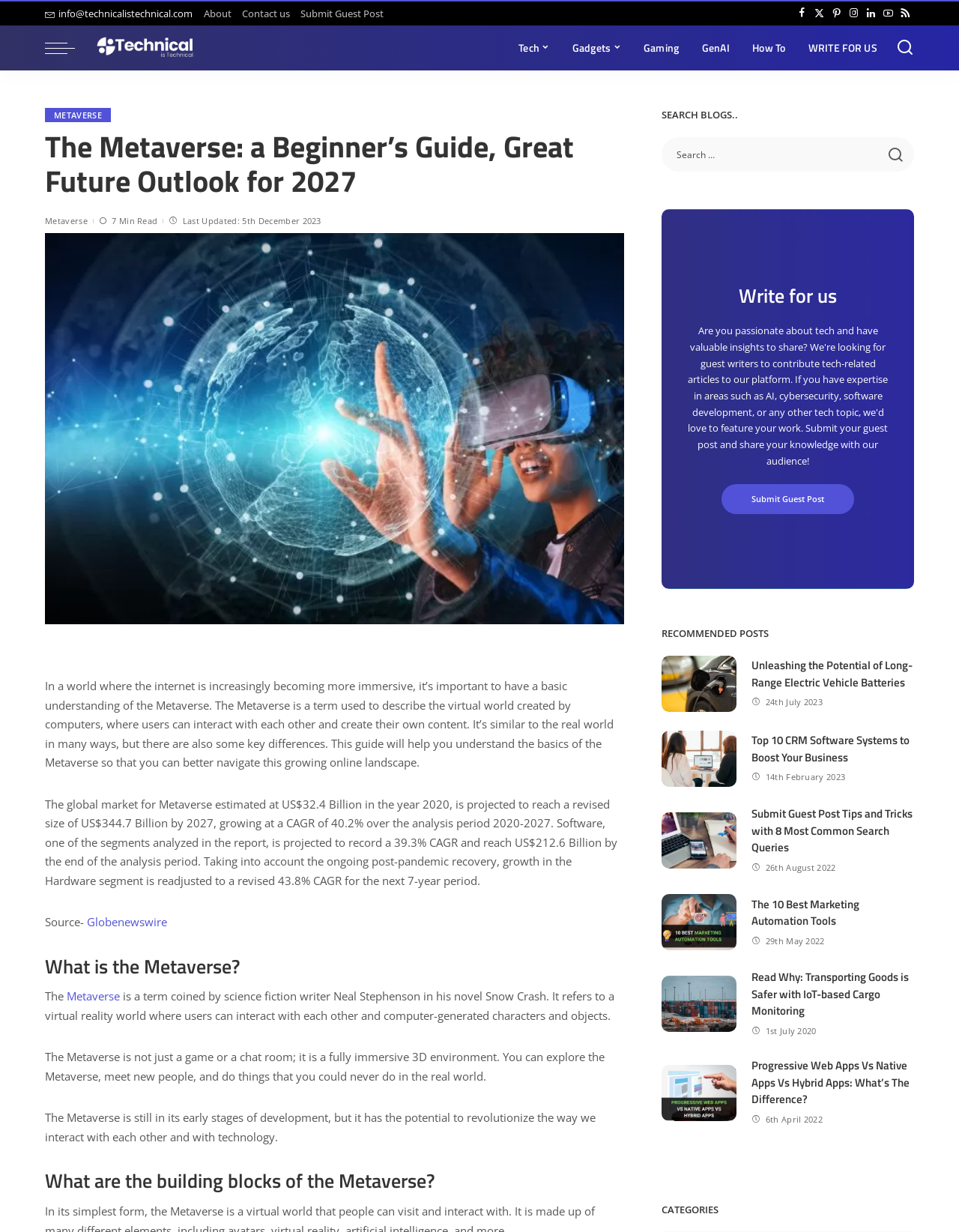Please provide a one-word or short phrase answer to the question:
What is the Metaverse?

Virtual world